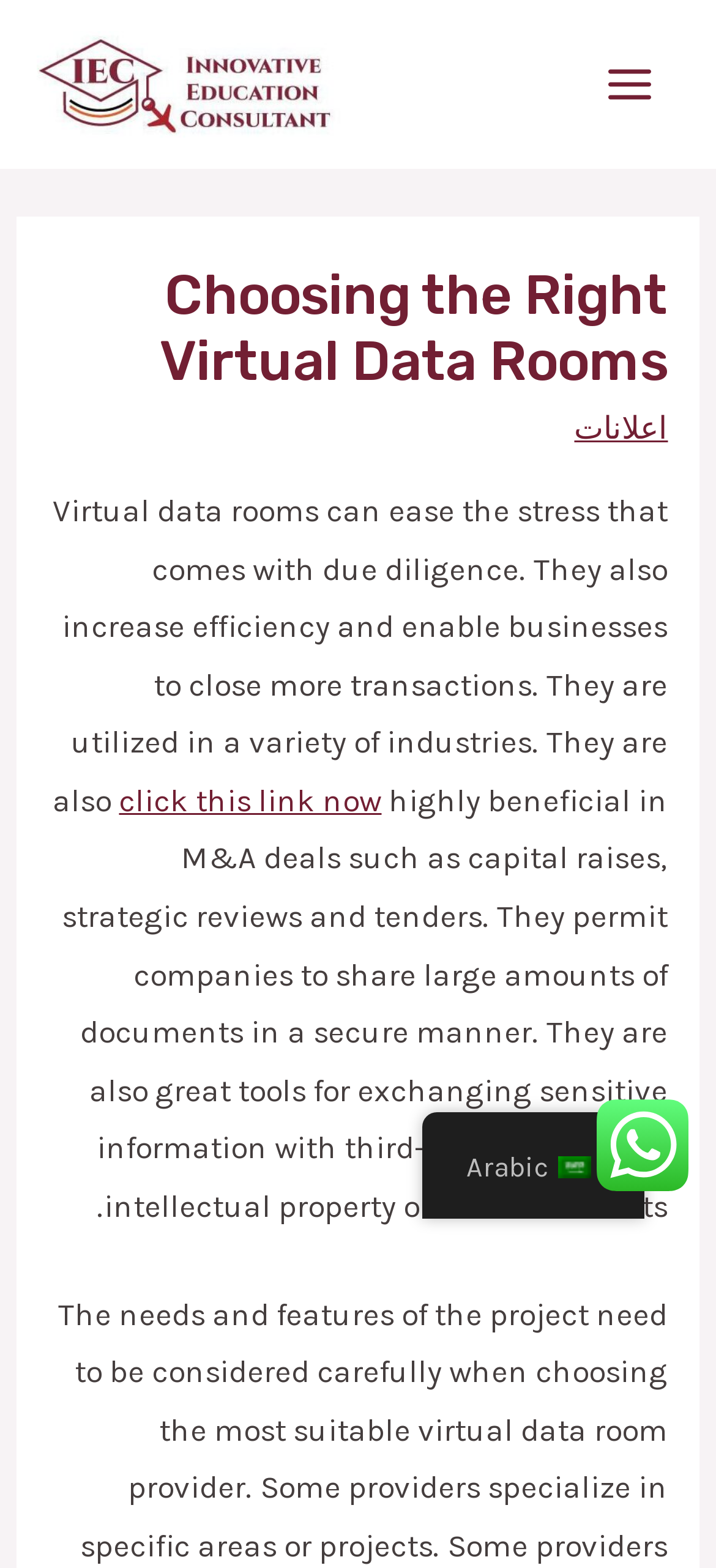Please answer the following question using a single word or phrase: 
What is the purpose of virtual data rooms?

Ease stress and increase efficiency